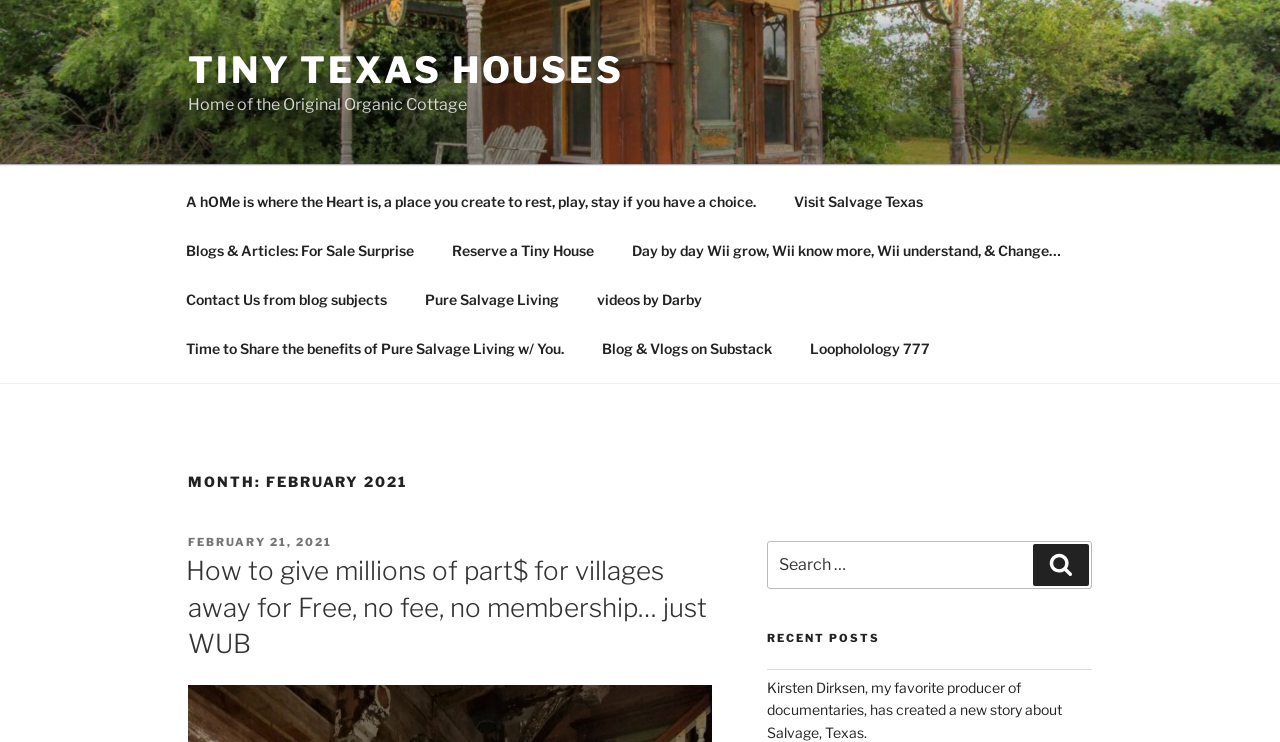Use a single word or phrase to answer the question:
What is the purpose of the search box?

To search the website